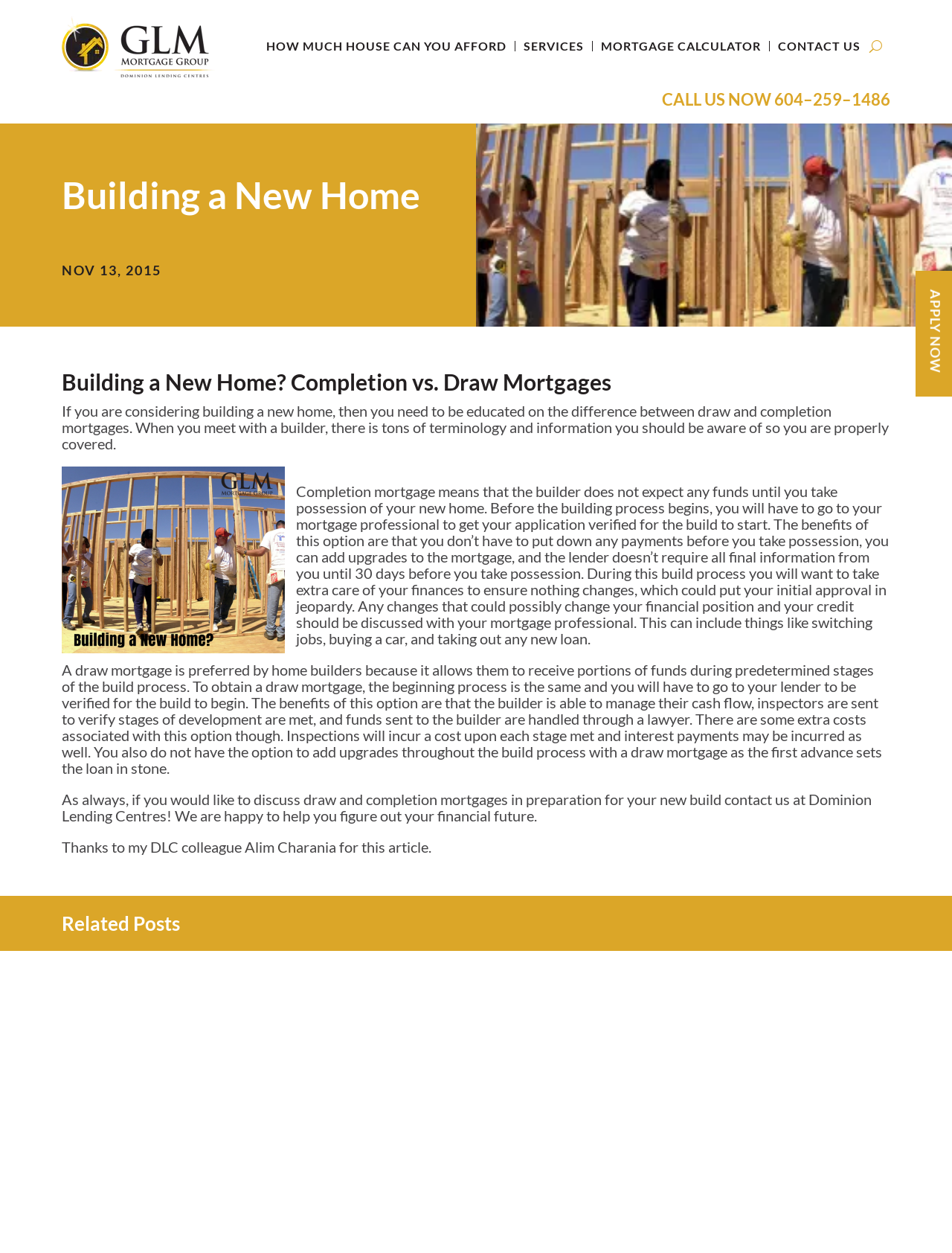Respond with a single word or short phrase to the following question: 
What is the main topic of this webpage?

Building a new home